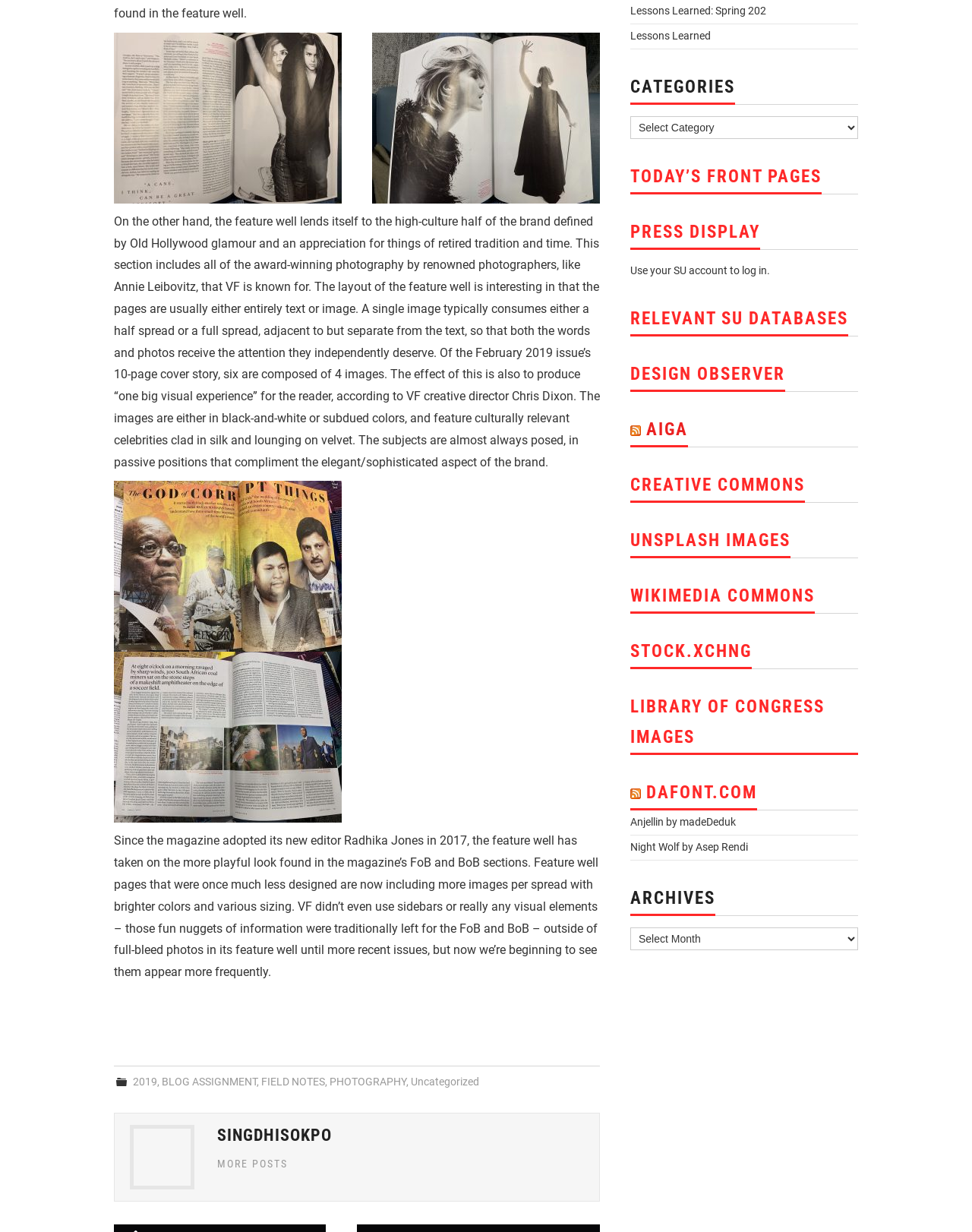Locate the bounding box coordinates of the element that needs to be clicked to carry out the instruction: "Click on the 'RSS AIGA' link". The coordinates should be given as four float numbers ranging from 0 to 1, i.e., [left, top, right, bottom].

[0.648, 0.34, 0.708, 0.357]